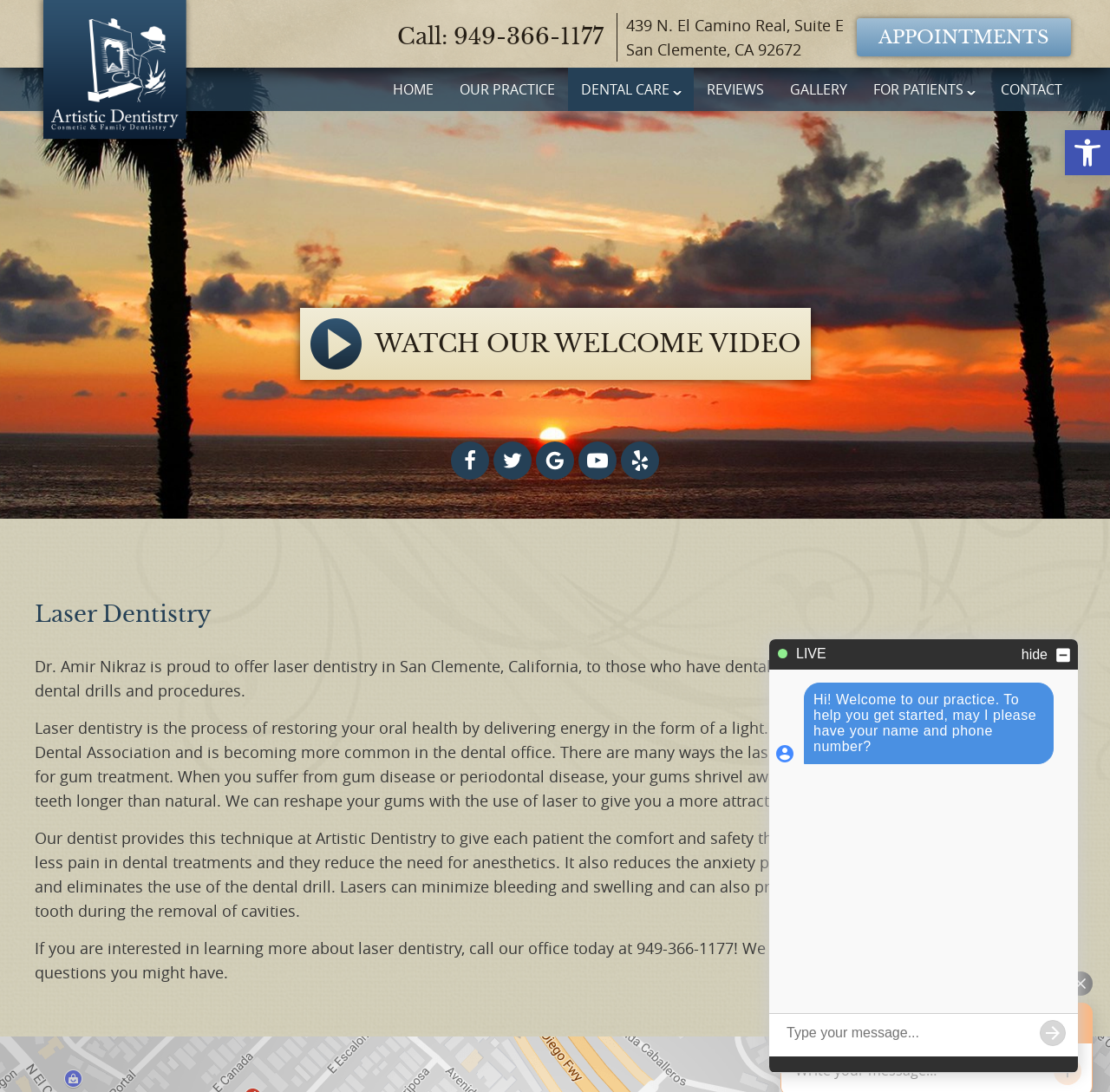What is the purpose of laser dentistry?
Please provide a detailed and thorough answer to the question.

I found the purpose of laser dentistry by reading the article section of the webpage. The first paragraph explains that 'Laser dentistry is the process of restoring your oral health by delivering energy in the form of a light'.